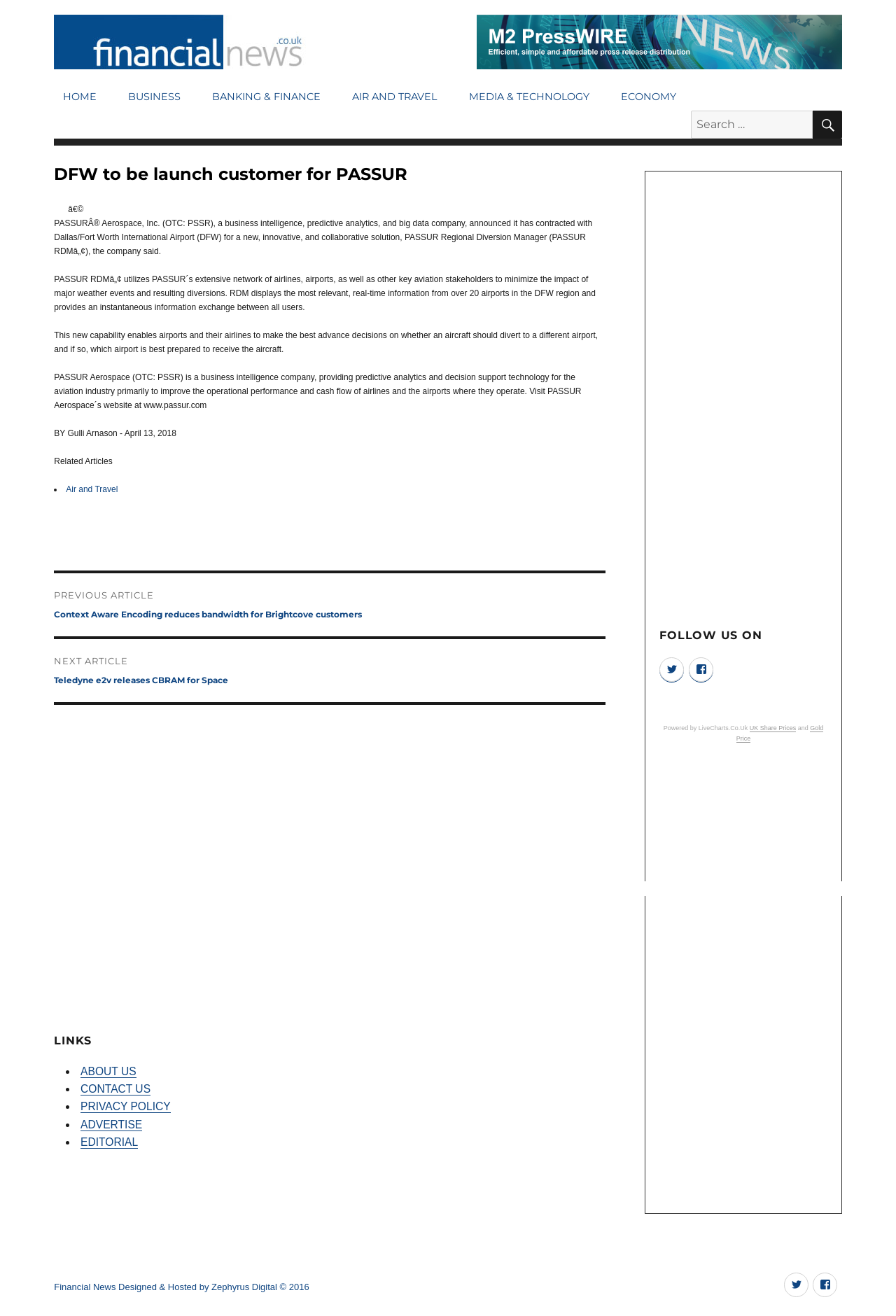Find the bounding box coordinates for the area that should be clicked to accomplish the instruction: "Search for something".

[0.771, 0.084, 0.907, 0.105]